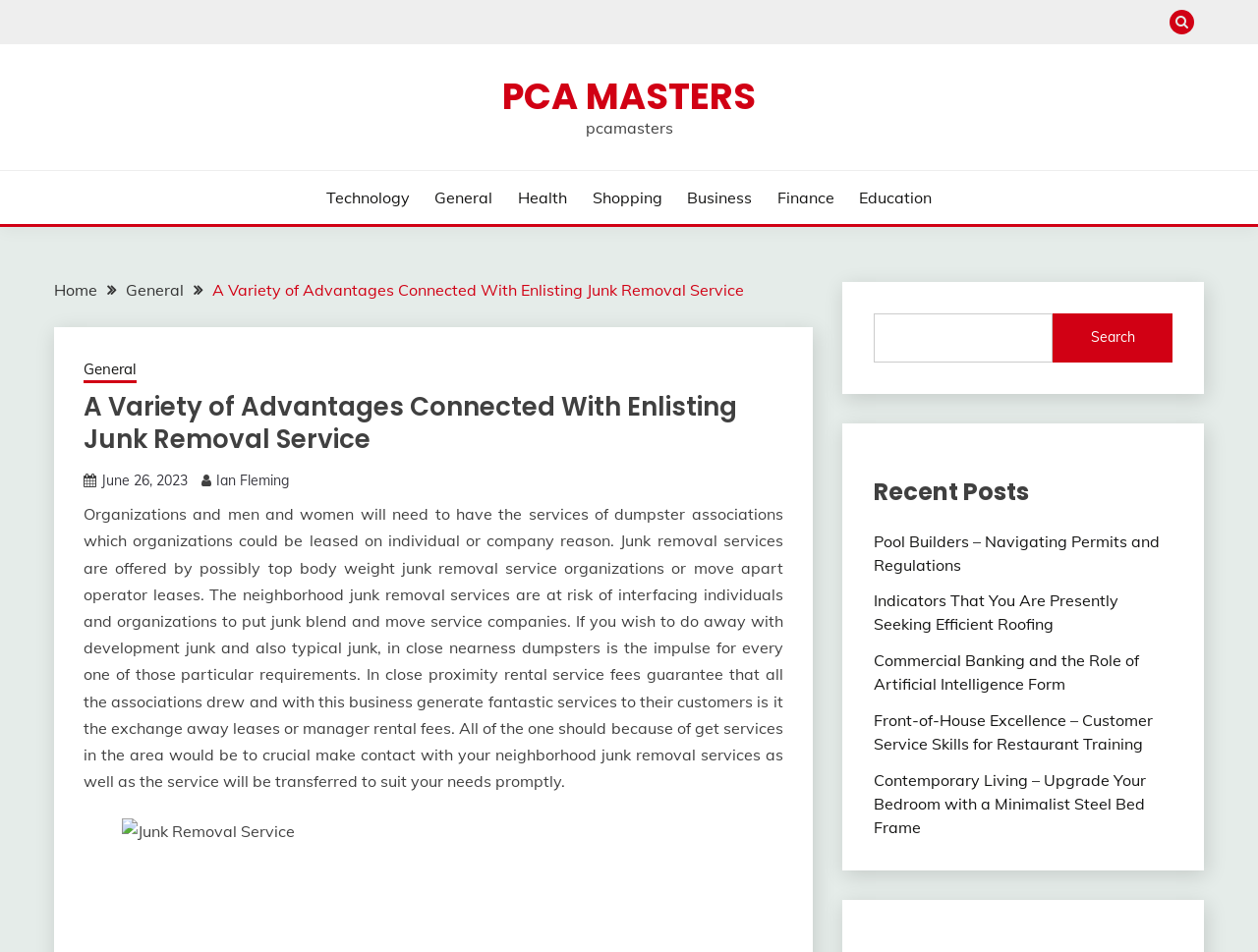Determine the bounding box for the described UI element: "General".

[0.1, 0.294, 0.146, 0.315]